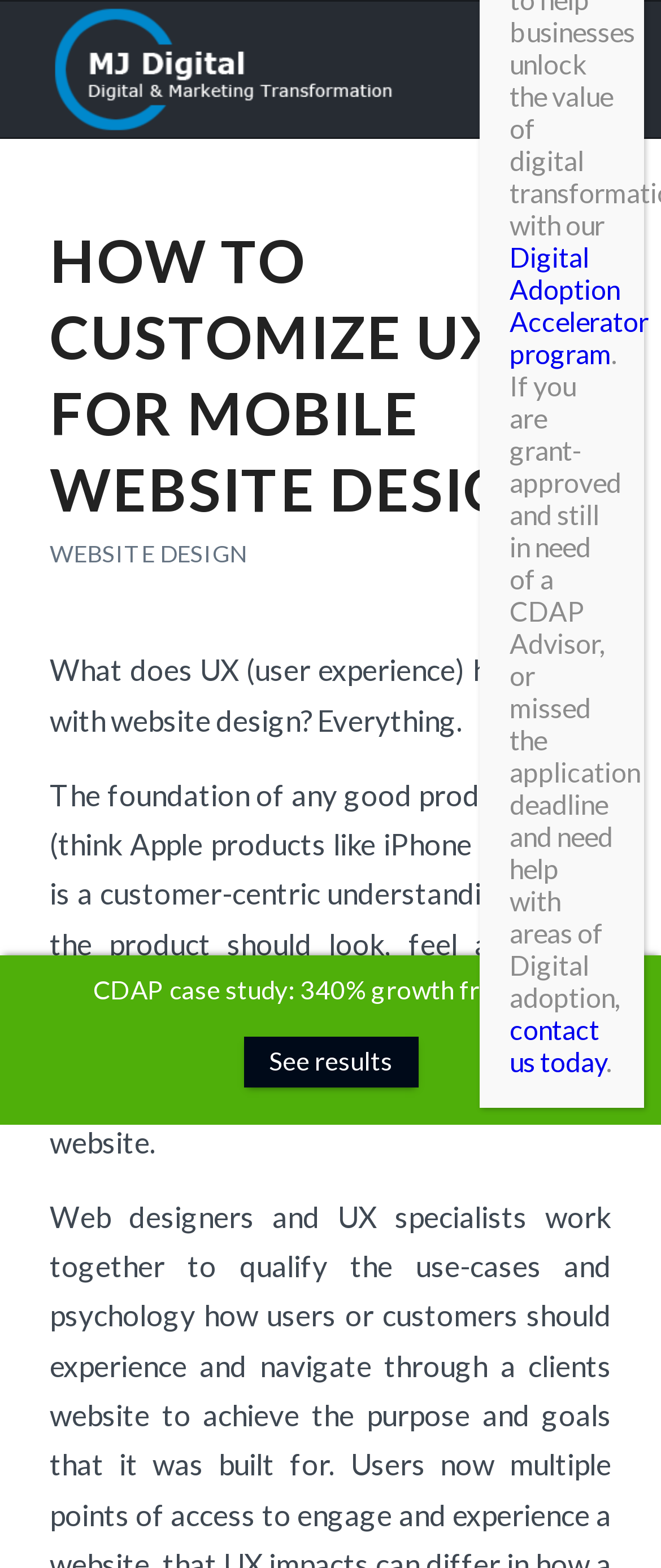Determine the bounding box coordinates for the HTML element mentioned in the following description: "aria-label="Home"". The coordinates should be a list of four floats ranging from 0 to 1, represented as [left, top, right, bottom].

None